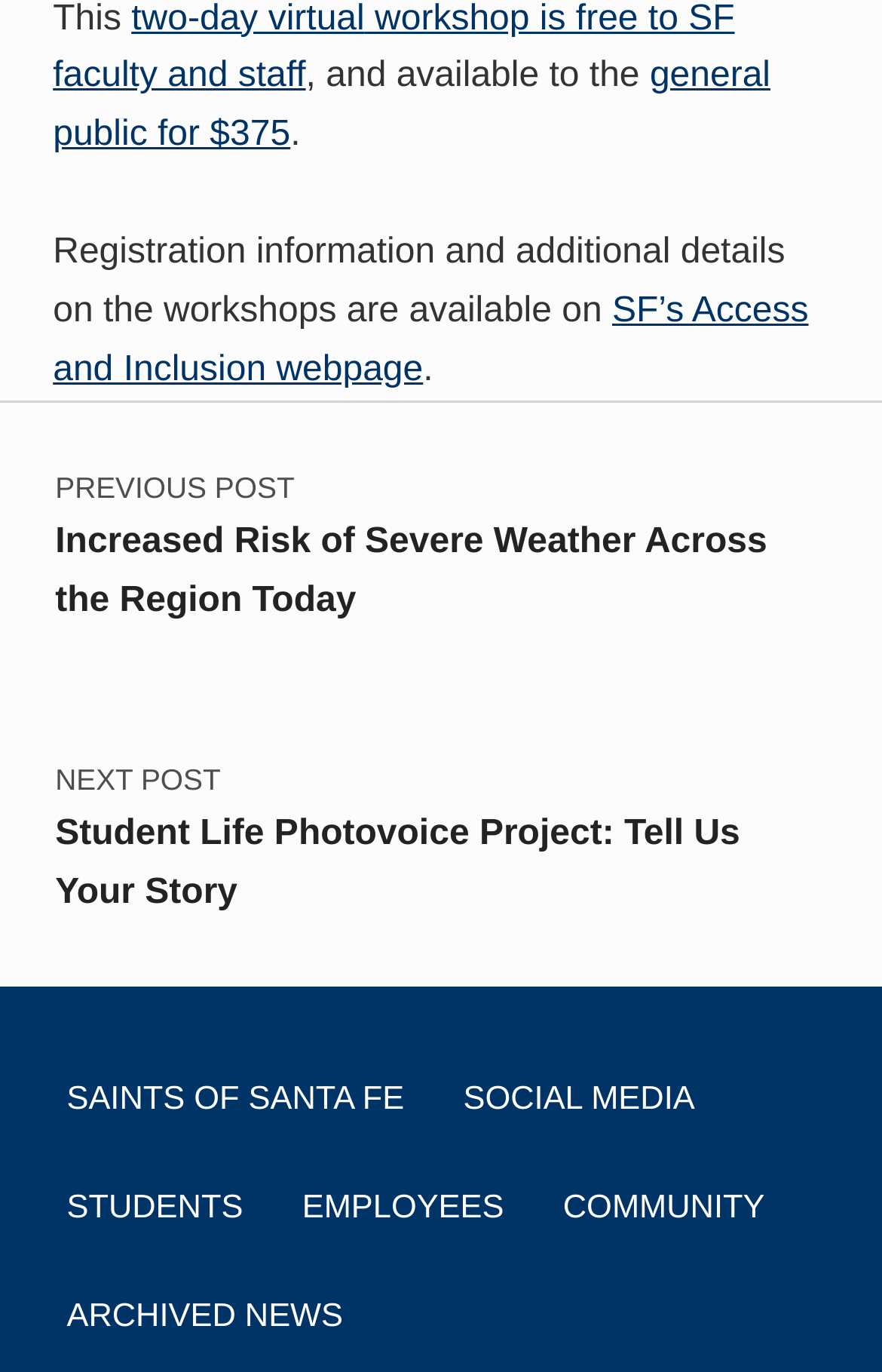Using the format (top-left x, top-left y, bottom-right x, bottom-right y), provide the bounding box coordinates for the described UI element. All values should be floating point numbers between 0 and 1: aria-label="linkedin" title="LinkedIn"

None